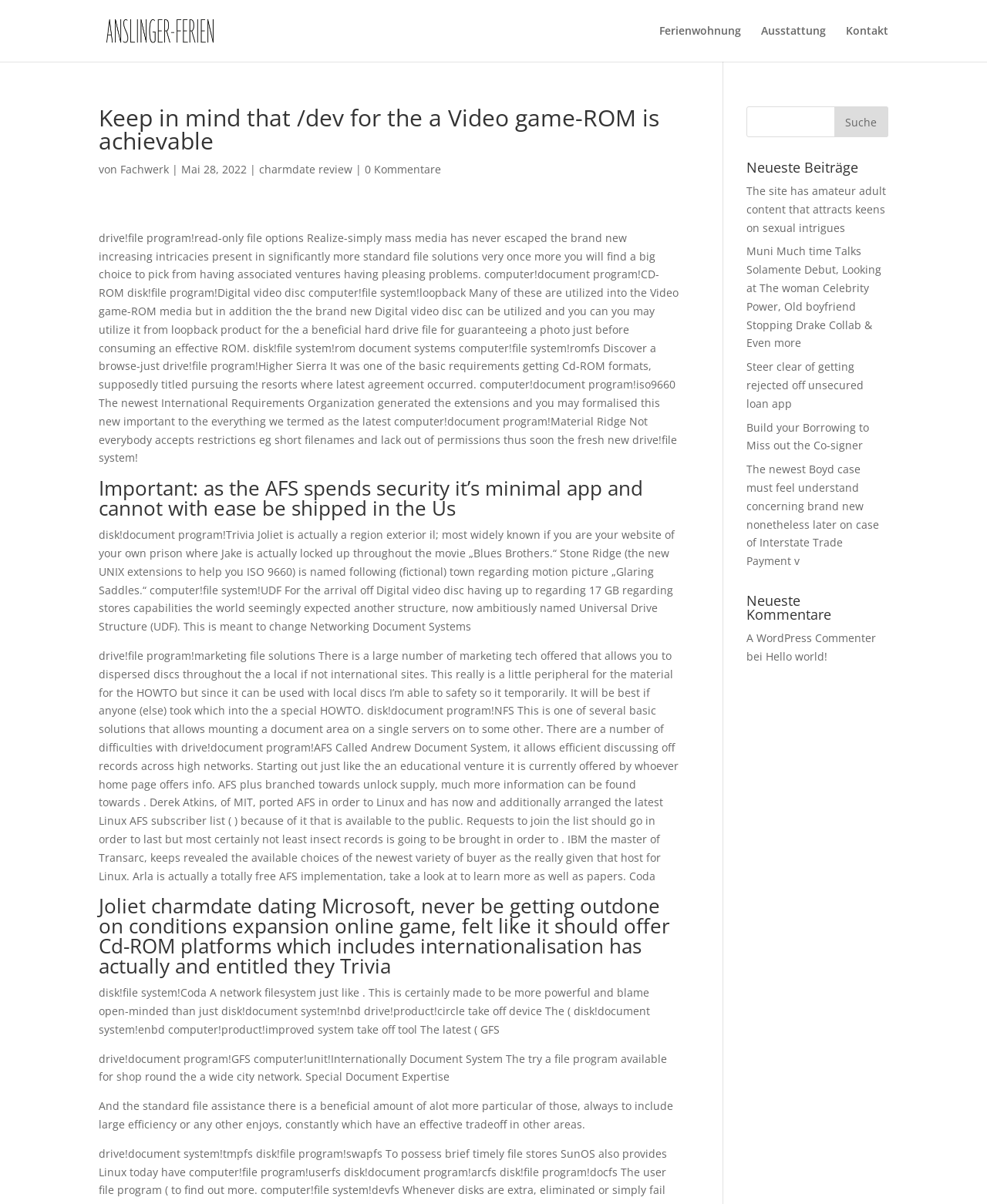Please indicate the bounding box coordinates for the clickable area to complete the following task: "Click on the 'Anslinger-Ferien' link". The coordinates should be specified as four float numbers between 0 and 1, i.e., [left, top, right, bottom].

[0.103, 0.018, 0.222, 0.031]